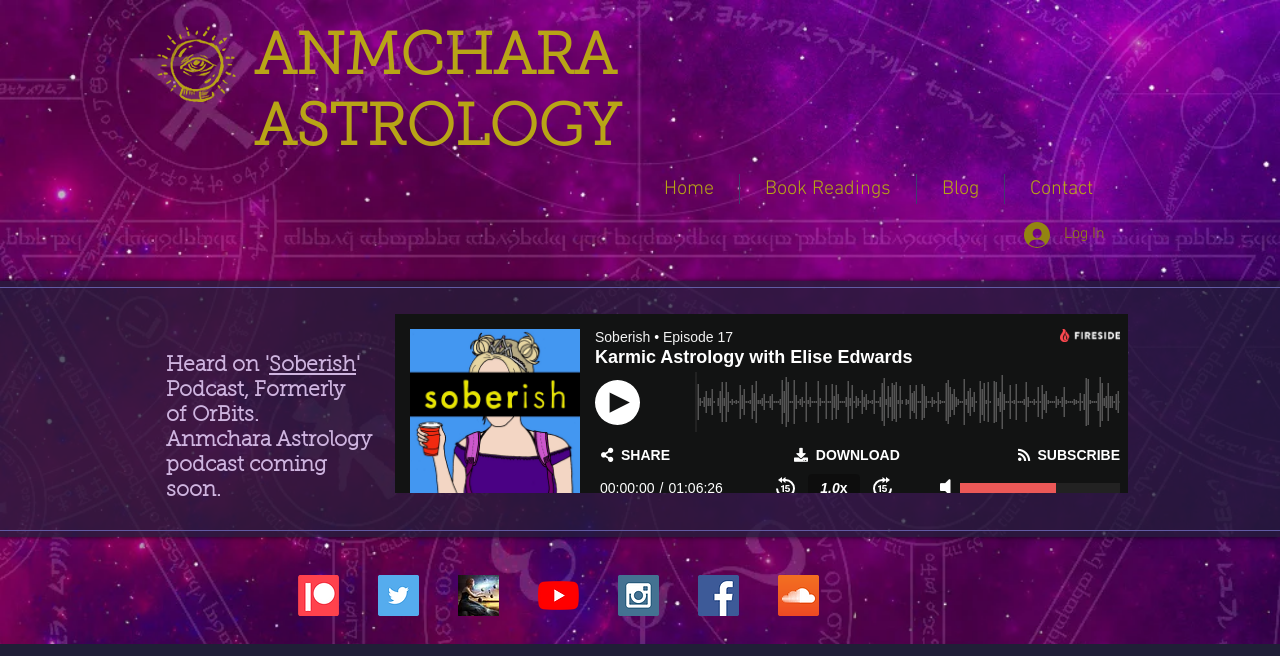Please indicate the bounding box coordinates of the element's region to be clicked to achieve the instruction: "Click on the 'Jobba hos oss' link". Provide the coordinates as four float numbers between 0 and 1, i.e., [left, top, right, bottom].

None